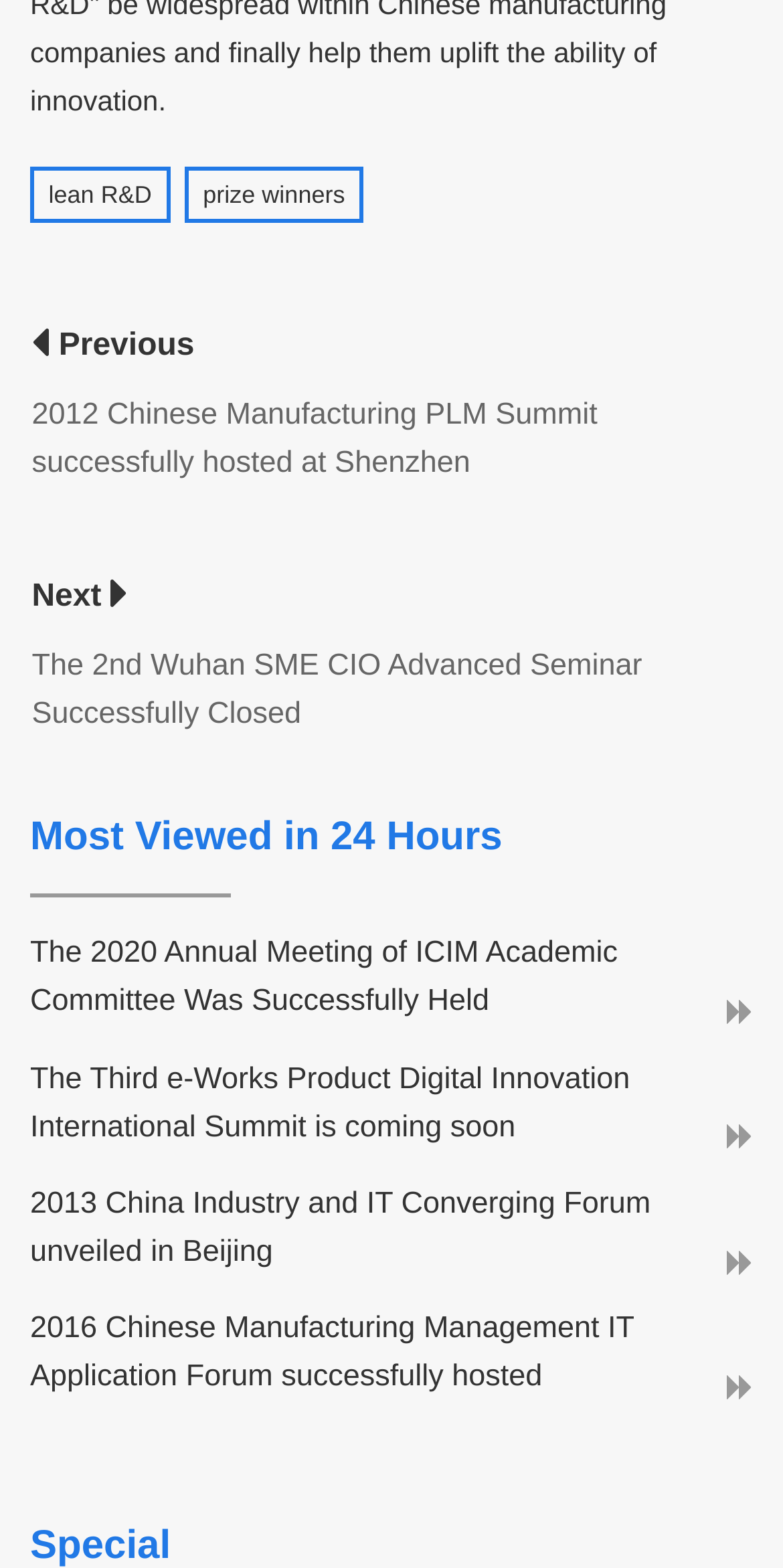Please find the bounding box coordinates of the element that you should click to achieve the following instruction: "read previous news". The coordinates should be presented as four float numbers between 0 and 1: [left, top, right, bottom].

[0.041, 0.203, 0.959, 0.25]